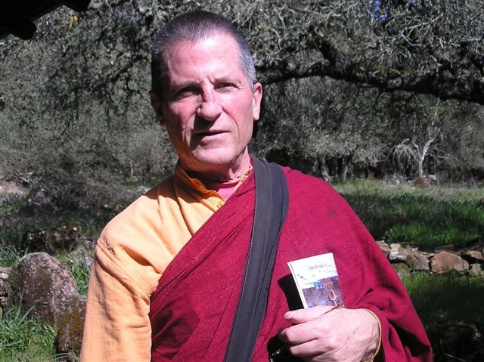Convey a rich and detailed description of the image.

The image features Richard Denner, an American poet known for his association with the Berkeley Street Poets and the Poets of the Pacific Northwest. He is depicted outdoors, surrounded by a lush green landscape, suggesting a serene and natural setting. Denner is wearing traditional attire, which includes a vibrant orange and maroon robe, symbolizing his connection to poetic and possibly spiritual practices. In his hand, he holds a printed material, hinting at his work in publishing and the promotion of poetry. The setting and his attire reflect a deep appreciation for art and expression, resonating with his biography as a poet and founder of dPress, a publishing house for poetry. This image captures the essence of Denner’s artistic journey and his contributions to the literary community.